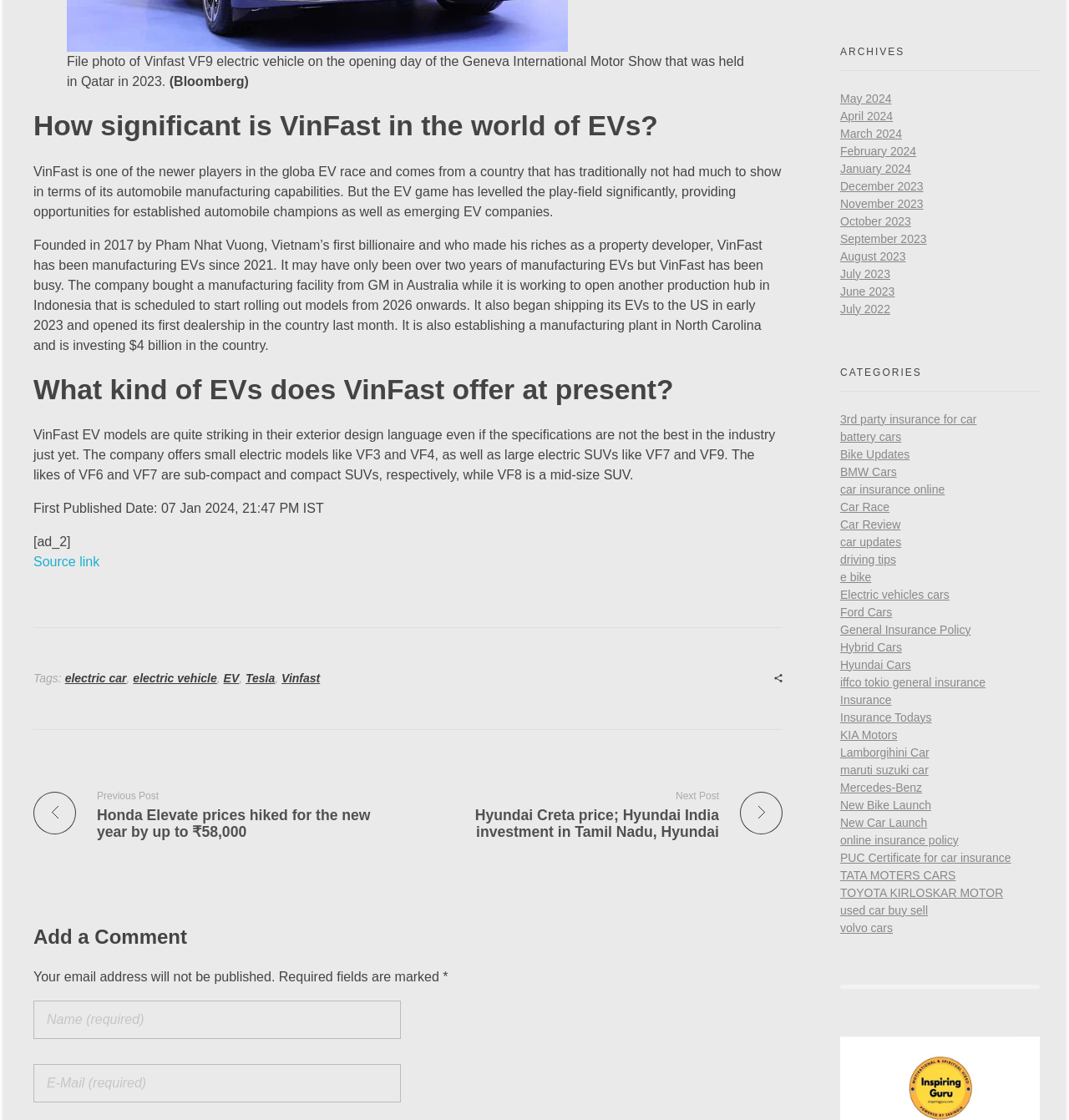Refer to the image and provide an in-depth answer to the question:
What is the name of the billionaire who founded VinFast?

The article mentions that VinFast was founded by Pham Nhat Vuong, Vietnam’s first billionaire and a property developer, indicating that Pham Nhat Vuong is the founder of VinFast.